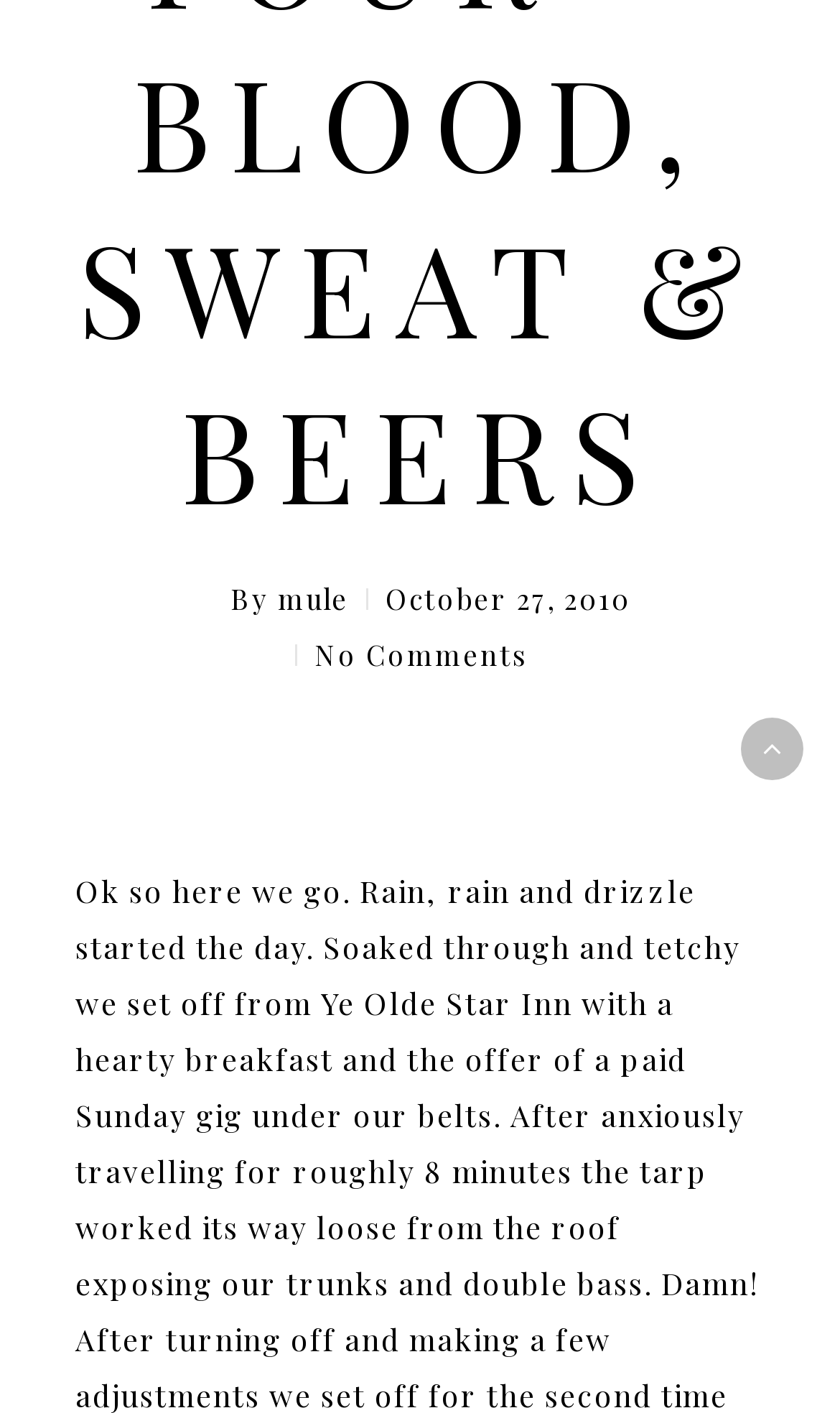Determine the bounding box coordinates for the UI element matching this description: "Art Supplies + Storage".

None